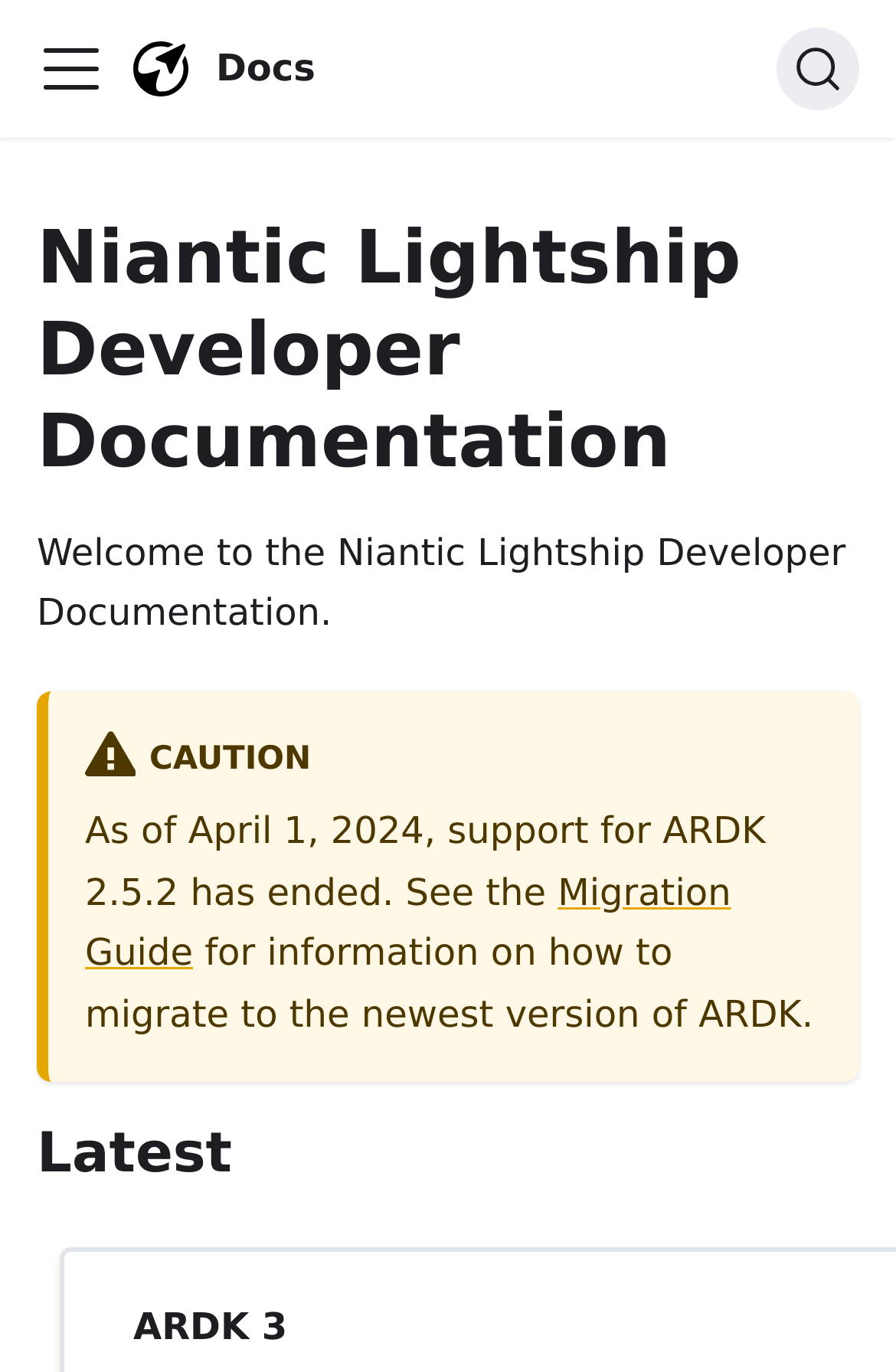Analyze the image and give a detailed response to the question:
What is the purpose of the Migration Guide?

The Migration Guide is a link on the webpage that provides information on how to migrate to the newest version of ARDK, as support for ARDK 2.5.2 has ended as of April 1, 2024.